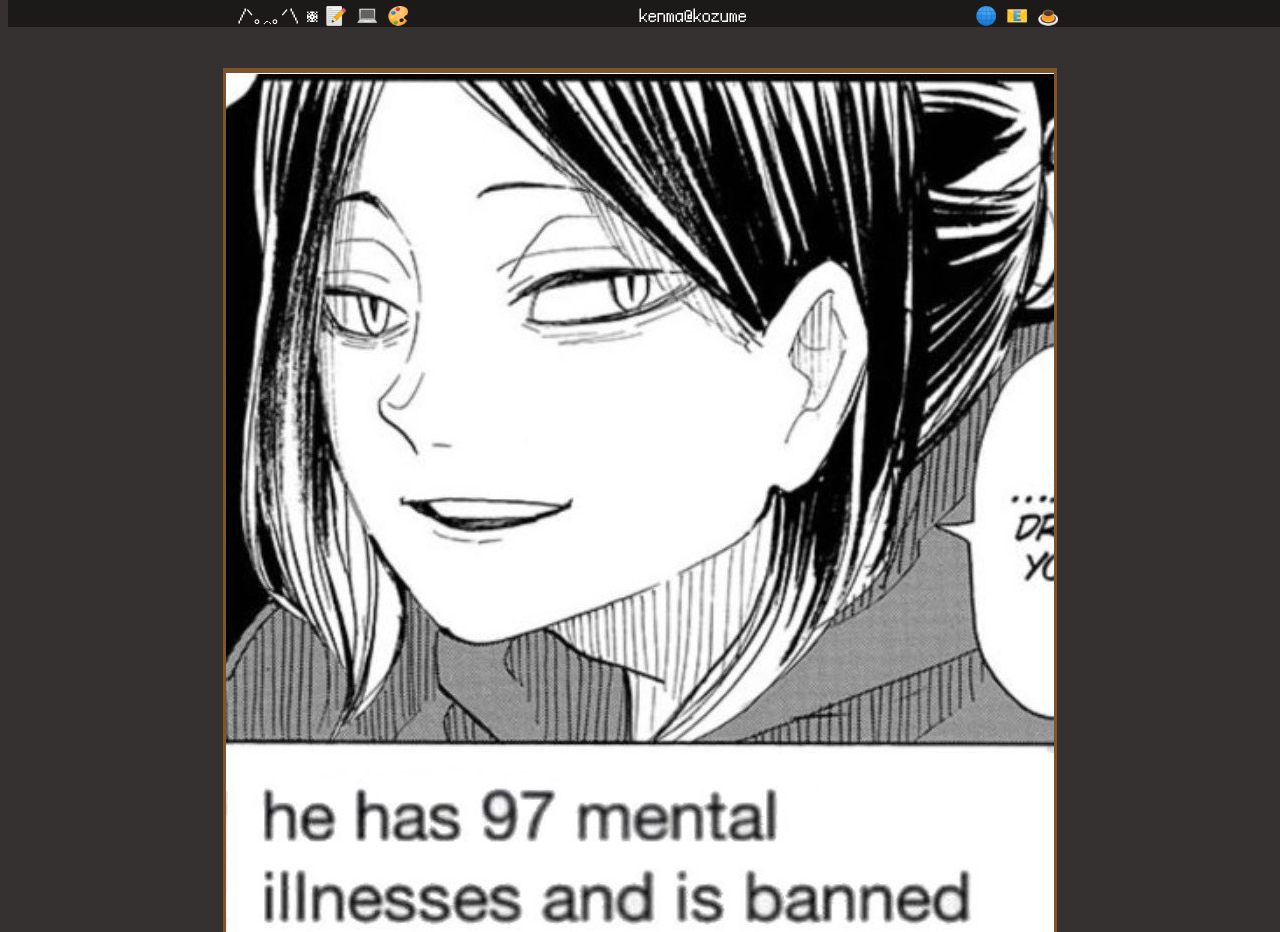Provide a brief response to the question below using one word or phrase:
How many links are on the top row?

8